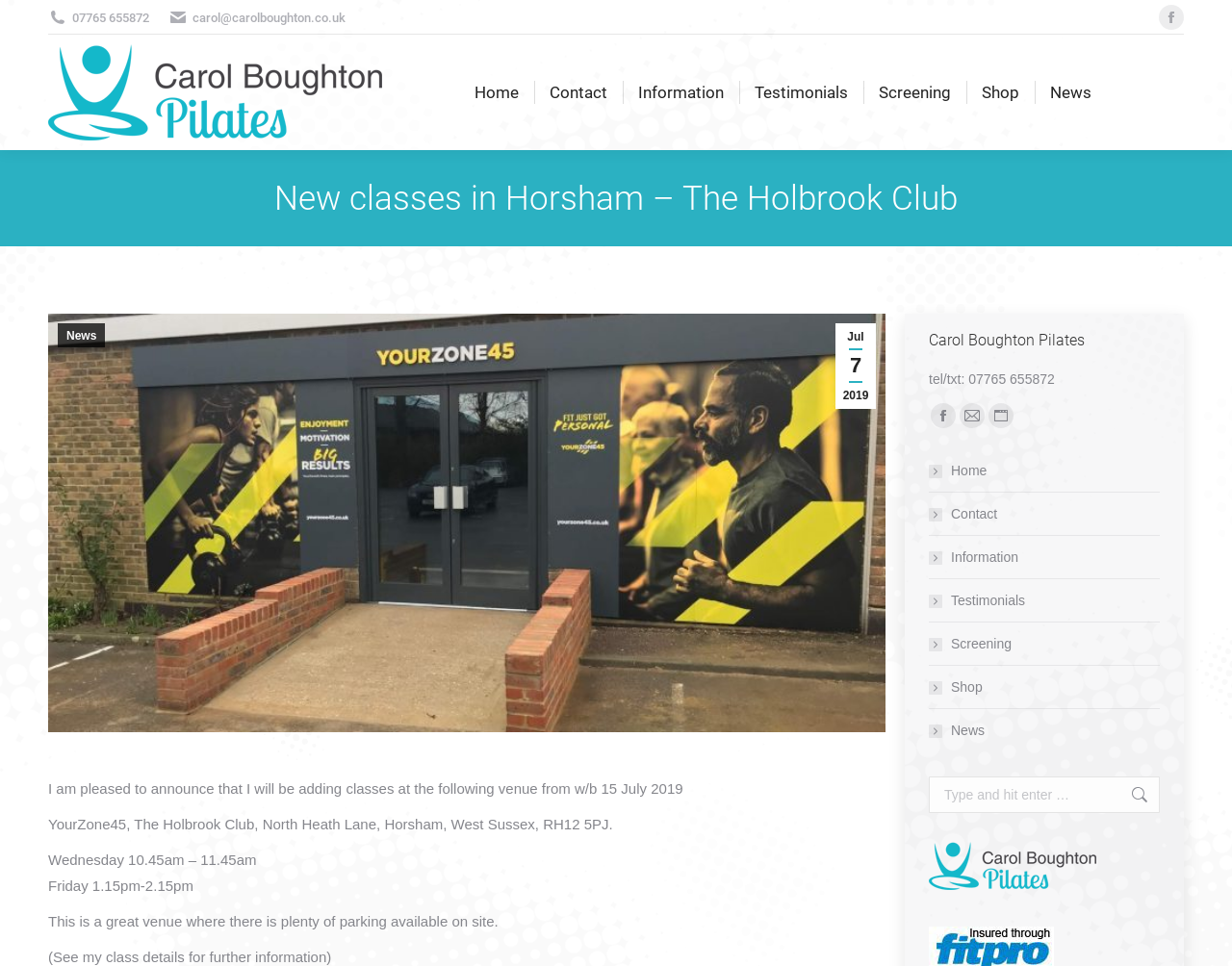Can you specify the bounding box coordinates for the region that should be clicked to fulfill this instruction: "Search for something".

[0.754, 0.804, 0.941, 0.842]